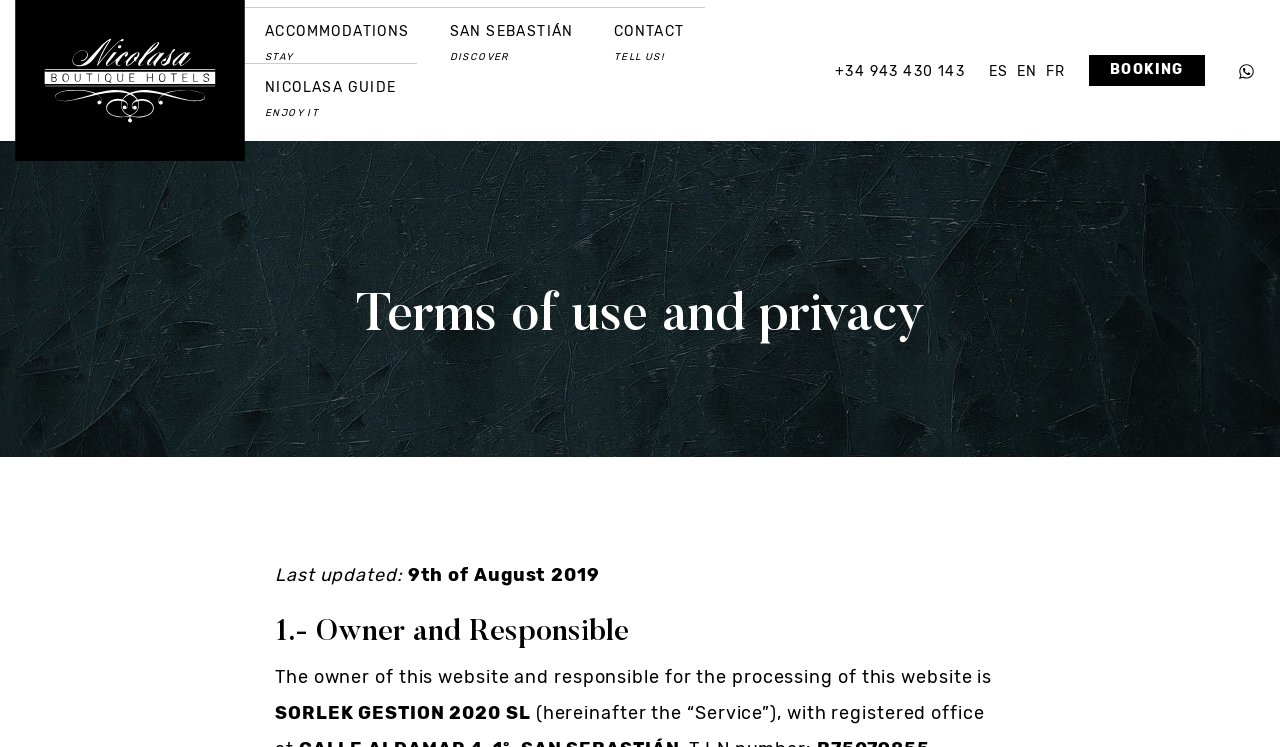Please find the bounding box coordinates (top-left x, top-left y, bottom-right x, bottom-right y) in the screenshot for the UI element described as follows: aria-label="Go to"

[0.96, 0.071, 0.988, 0.118]